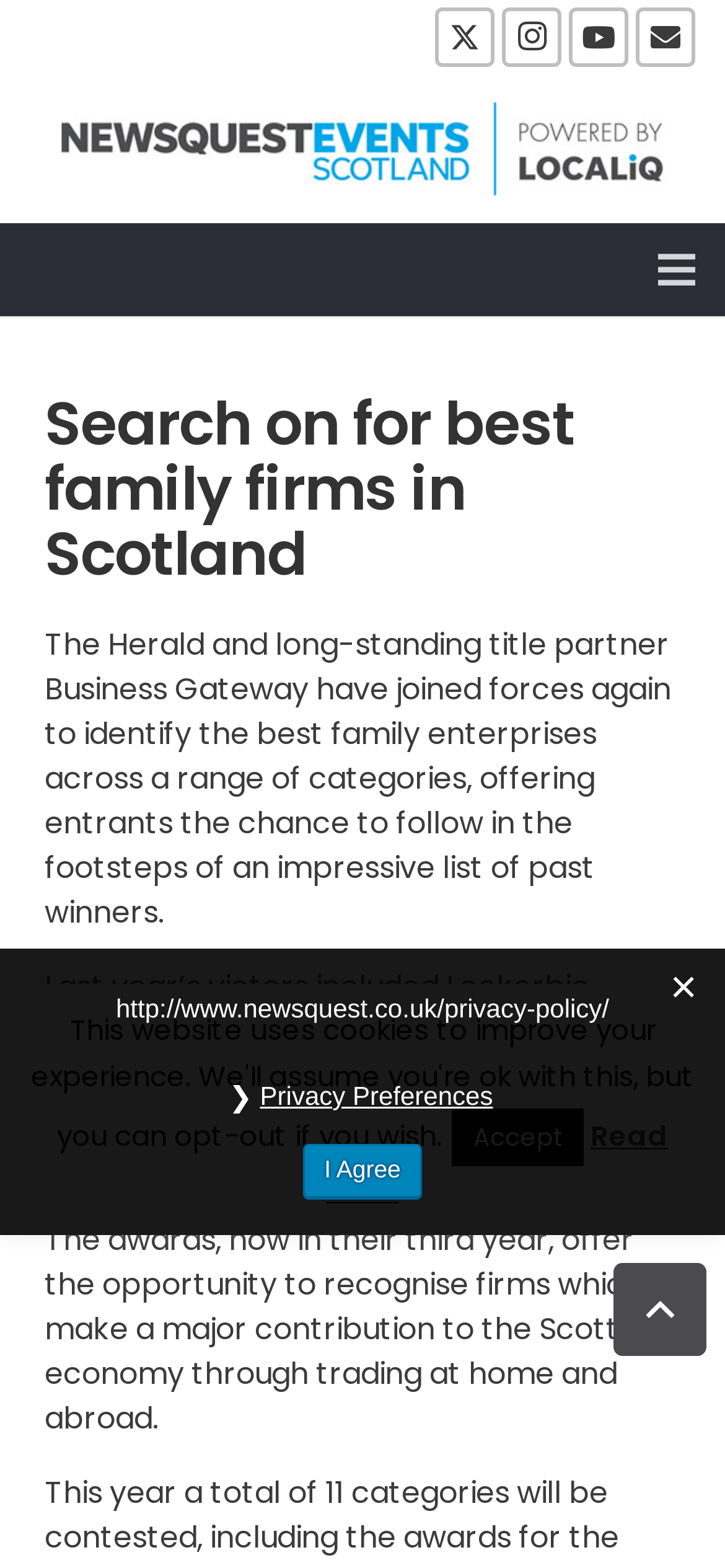For the given element description aria-label="Menu", determine the bounding box coordinates of the UI element. The coordinates should follow the format (top-left x, top-left y, bottom-right x, bottom-right y) and be within the range of 0 to 1.

[0.875, 0.142, 0.992, 0.202]